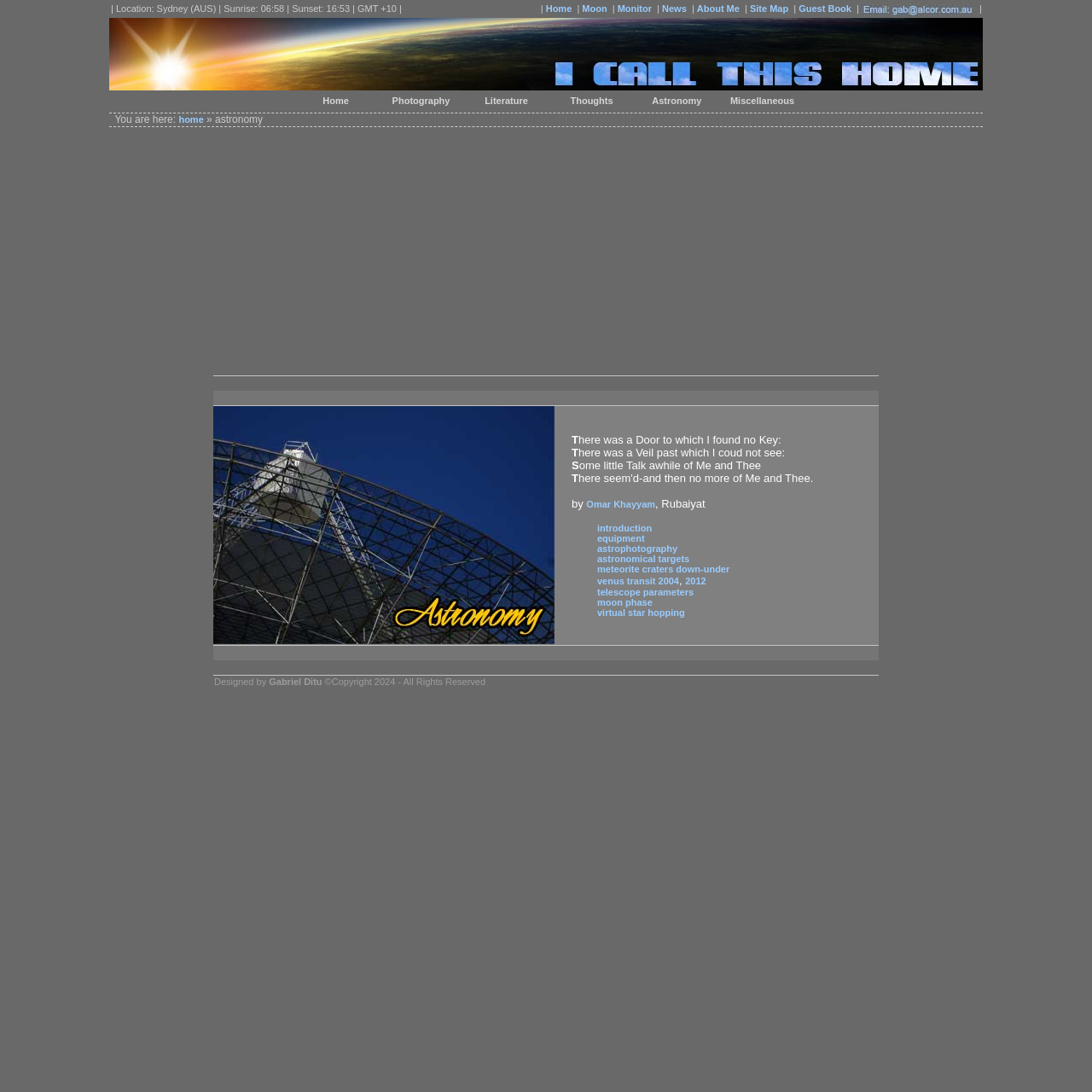Using the element description: "Omar Khayyam", determine the bounding box coordinates for the specified UI element. The coordinates should be four float numbers between 0 and 1, [left, top, right, bottom].

[0.537, 0.457, 0.6, 0.466]